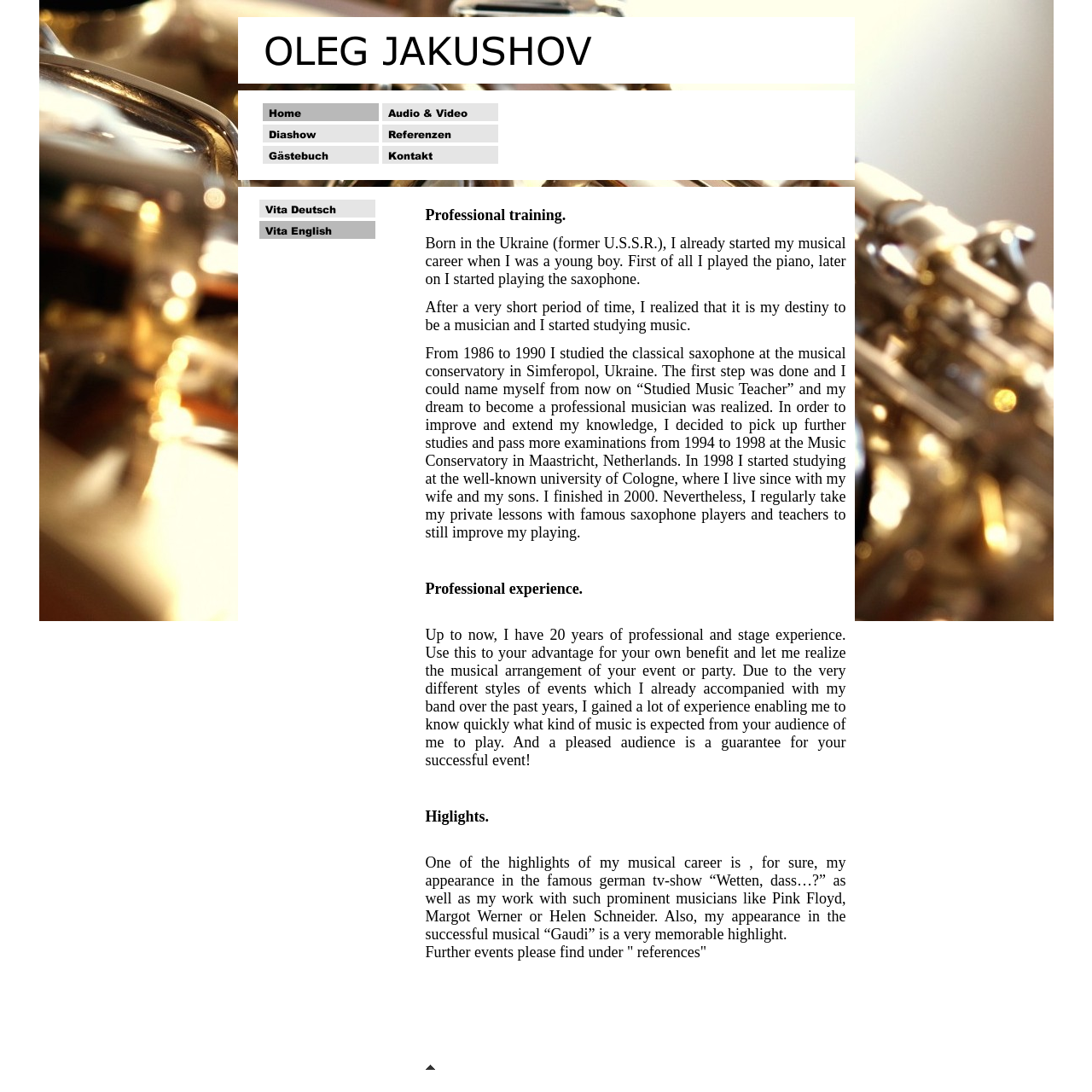Provide an in-depth caption for the elements present on the webpage.

The webpage is about Vita English, a musician's personal website. At the top, there is a row with a grid cell containing an image of Oleg Jakushov, the musician. Below this row, there is a navigation menu with links to different sections of the website, including Home, Audio & Video, Diashow, Referenzen, Gästebuch, and Kontakt. Each link has a corresponding image.

To the right of the navigation menu, there is a section with links to Vita Deutsch and Vita English. Below this section, there is a large block of text that describes the musician's professional training and experience. The text is divided into three sections: Professional training, Professional experience, and Highlights. The Highlights section mentions the musician's notable performances, including an appearance on a German TV show and work with prominent musicians.

The layout of the webpage is organized, with clear headings and concise text. The use of images and links adds visual interest and makes it easy to navigate the website.